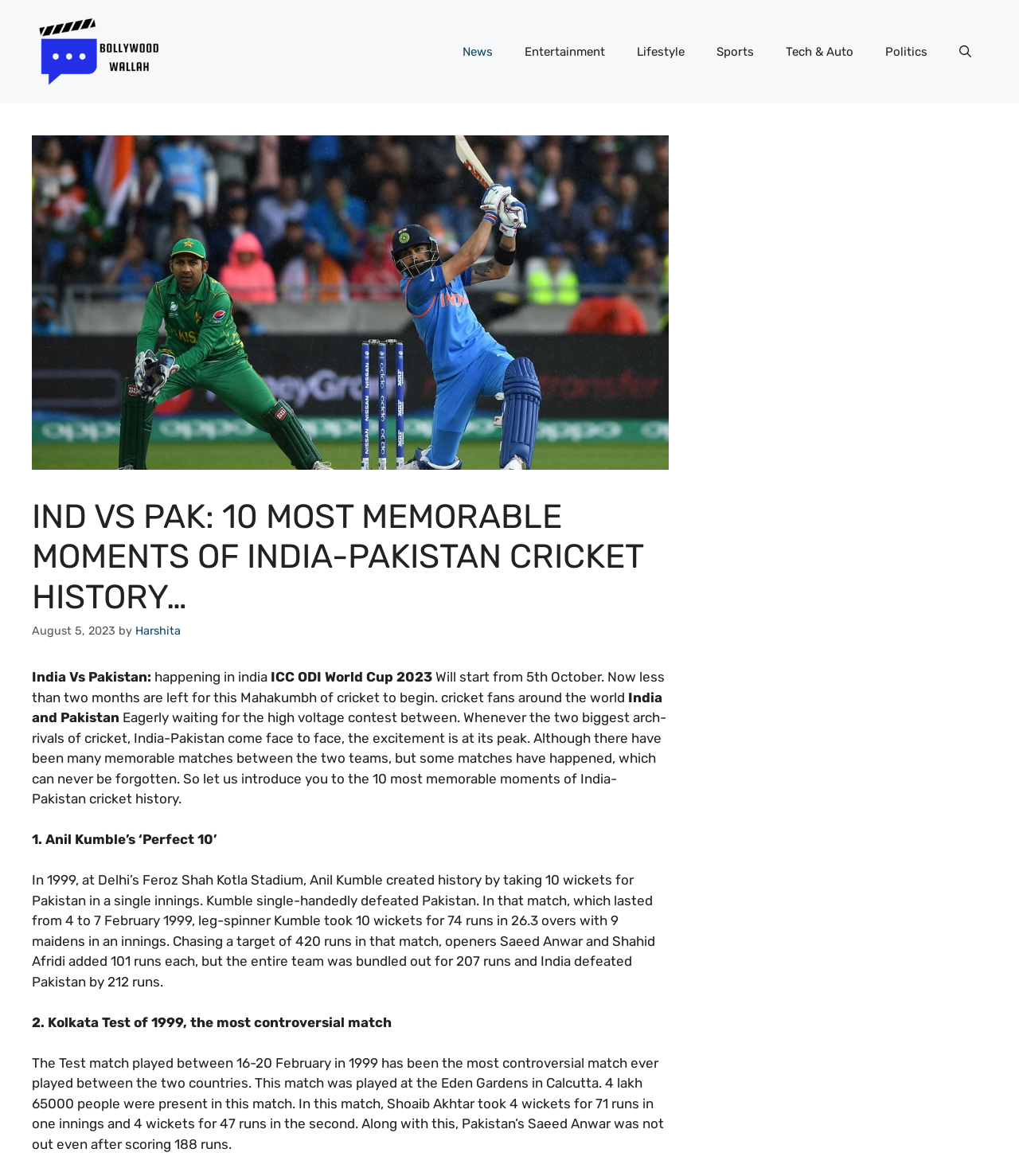Locate the bounding box coordinates of the area where you should click to accomplish the instruction: "Click on the 'News' link".

[0.438, 0.024, 0.499, 0.064]